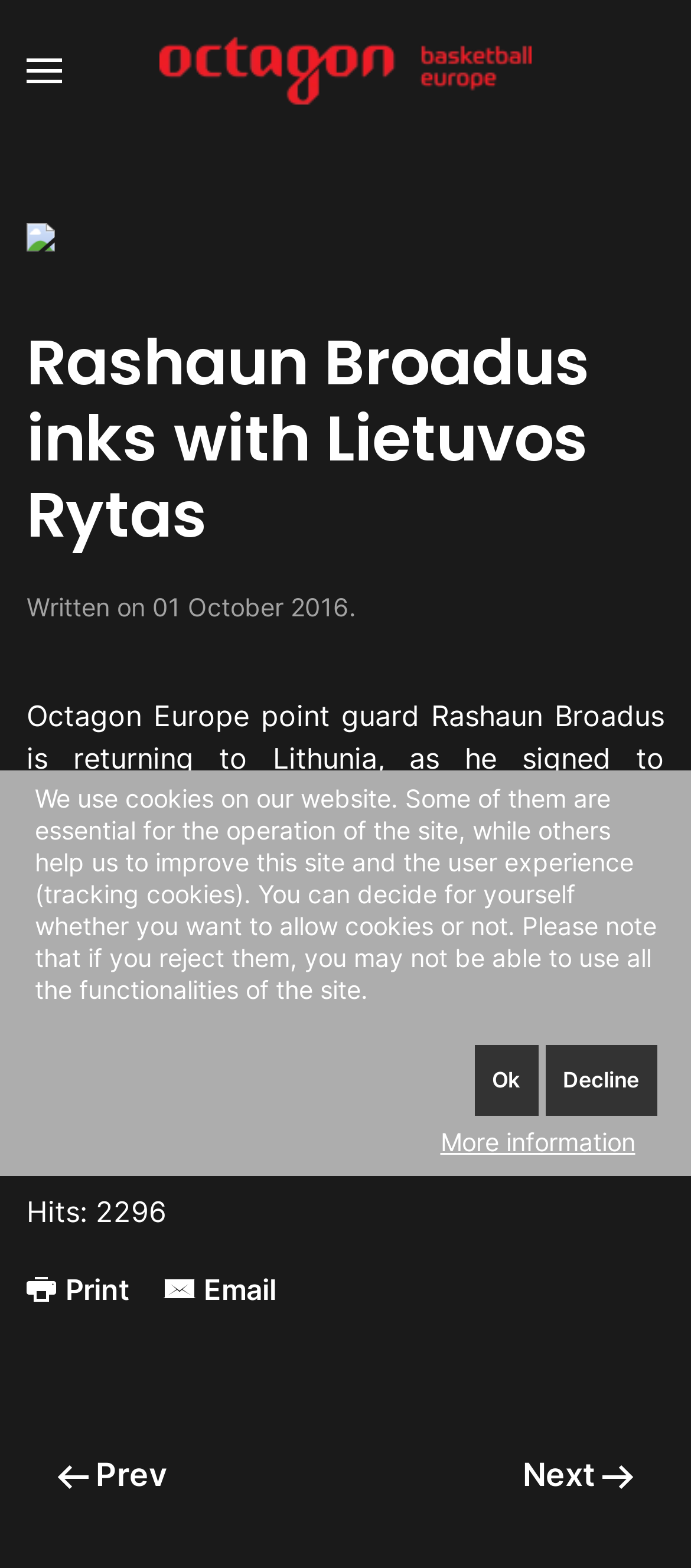Describe all the key features and sections of the webpage thoroughly.

This webpage is about Rashaun Broadus, a basketball player, signing with Lietuvos Rytas. At the top left corner, there is a menu link "Open Menu" with an accompanying image. Next to it, on the top center, is a link "TPL_YOOTHEME_BACK_TO_HOMEPAGE". 

Below these links, there is an article section that occupies most of the webpage. It starts with an image on the top left, followed by a heading "Rashaun Broadus inks with Lietuvos Rytas". Underneath the heading, there is a "Written on" text, a time element showing "01 October 2016", and a period. 

The main content of the article is a paragraph describing Rashaun Broadus' career, including his signing with Lietuvos Rytas, his performance in the Eurobasket qualifiers, and his previous experience playing in Lithuania. 

At the bottom of the article, there are some additional elements, including a "Hits: 2296" text, links to "Print" and "Email", and navigation links "Prev" and "Next" with accompanying images. 

On the bottom center of the webpage, there is a notification about the use of cookies on the website, with links to "Ok", "Decline", and "More information".